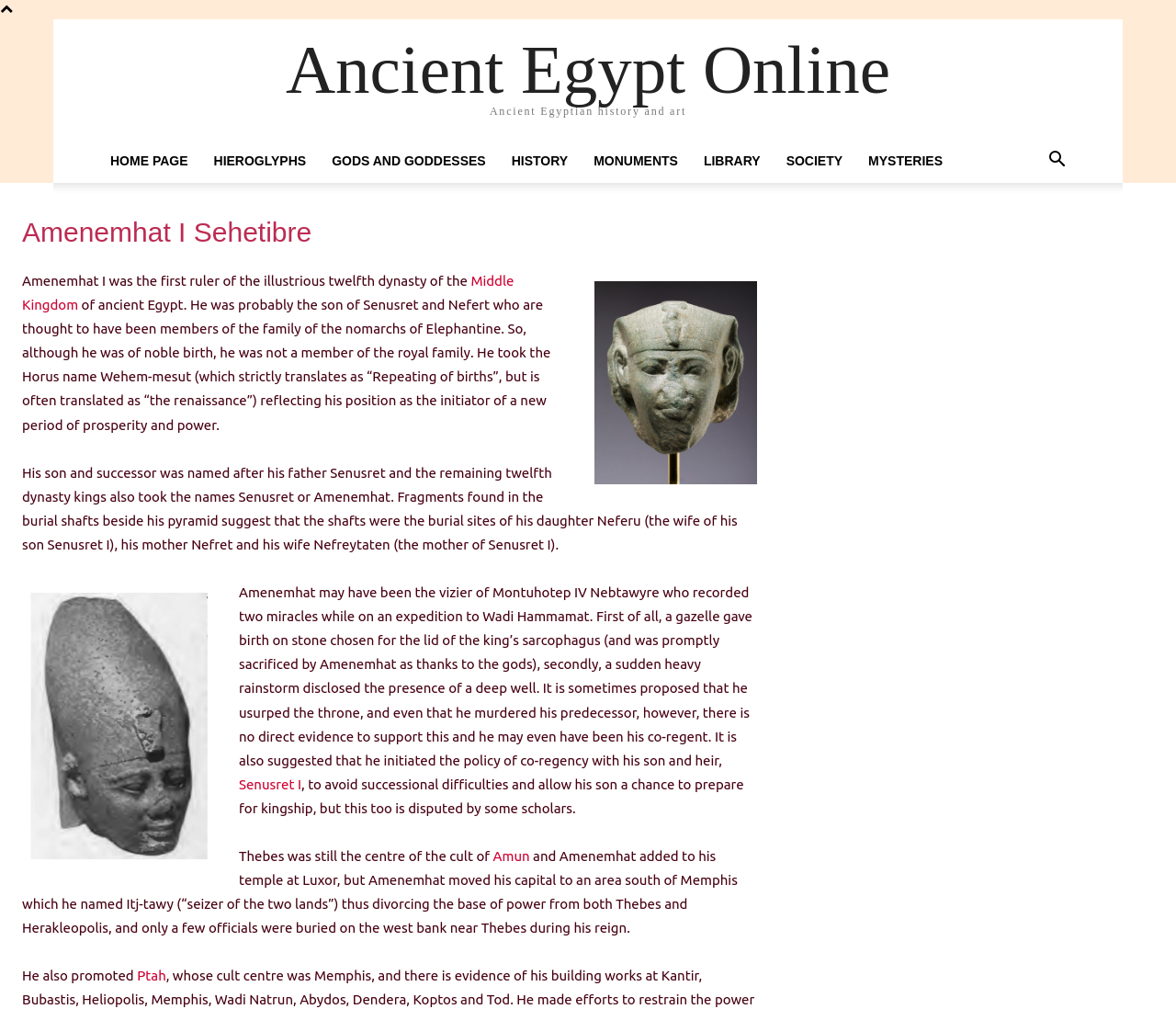Bounding box coordinates are specified in the format (top-left x, top-left y, bottom-right x, bottom-right y). All values are floating point numbers bounded between 0 and 1. Please provide the bounding box coordinate of the region this sentence describes: Ancient Egypt Online

[0.243, 0.034, 0.757, 0.103]